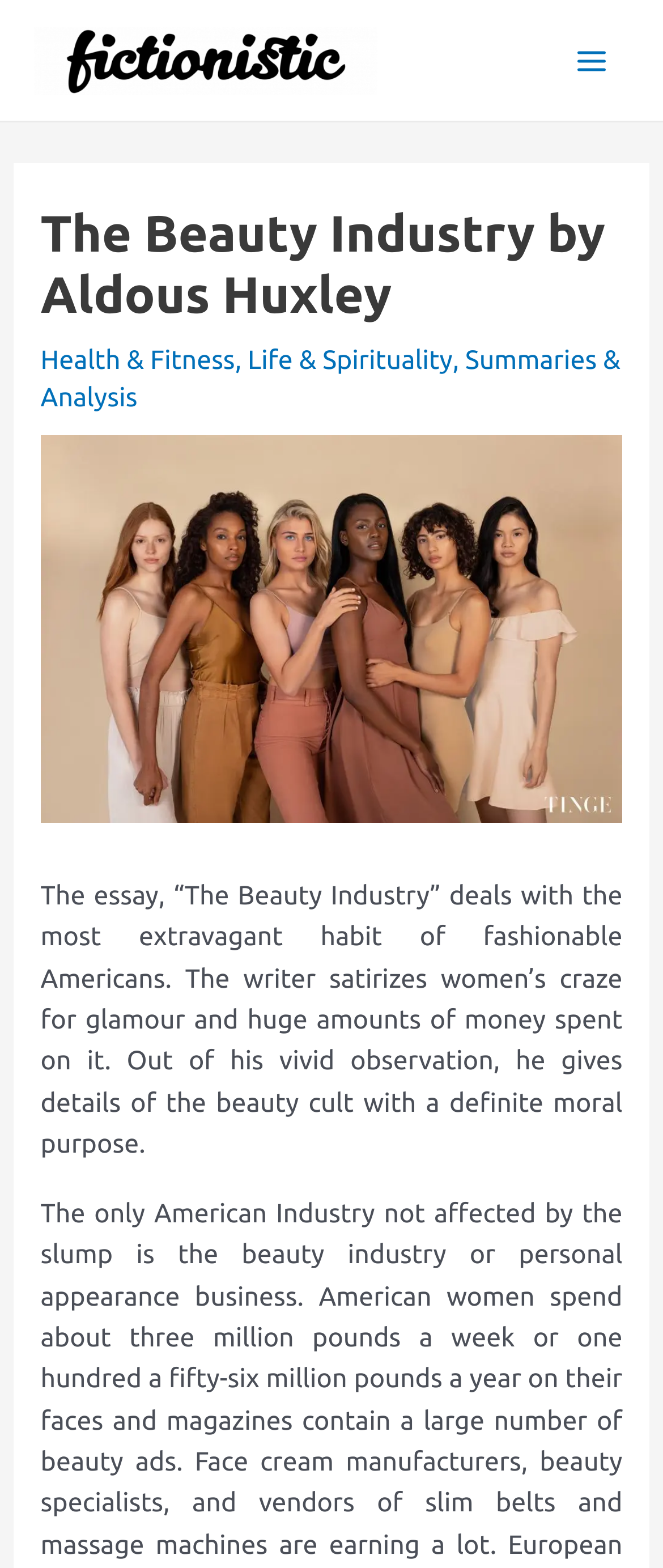What categories are related to the essay?
Please answer the question with a single word or phrase, referencing the image.

Health & Fitness, Life & Spirituality, Summaries & Analysis